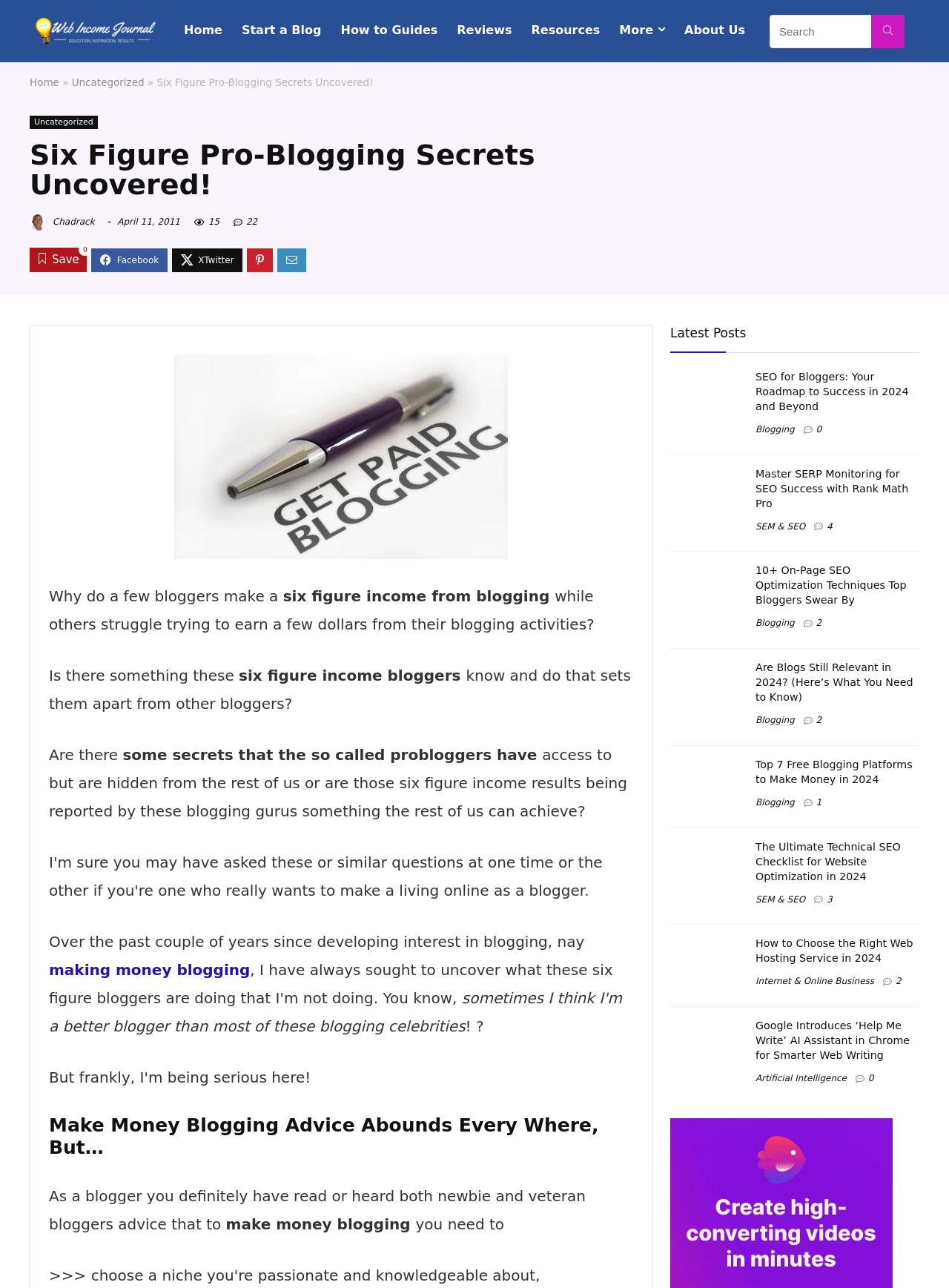Find the bounding box coordinates for the area you need to click to carry out the instruction: "Explore the latest posts". The coordinates should be four float numbers between 0 and 1, indicated as [left, top, right, bottom].

[0.706, 0.253, 0.786, 0.264]